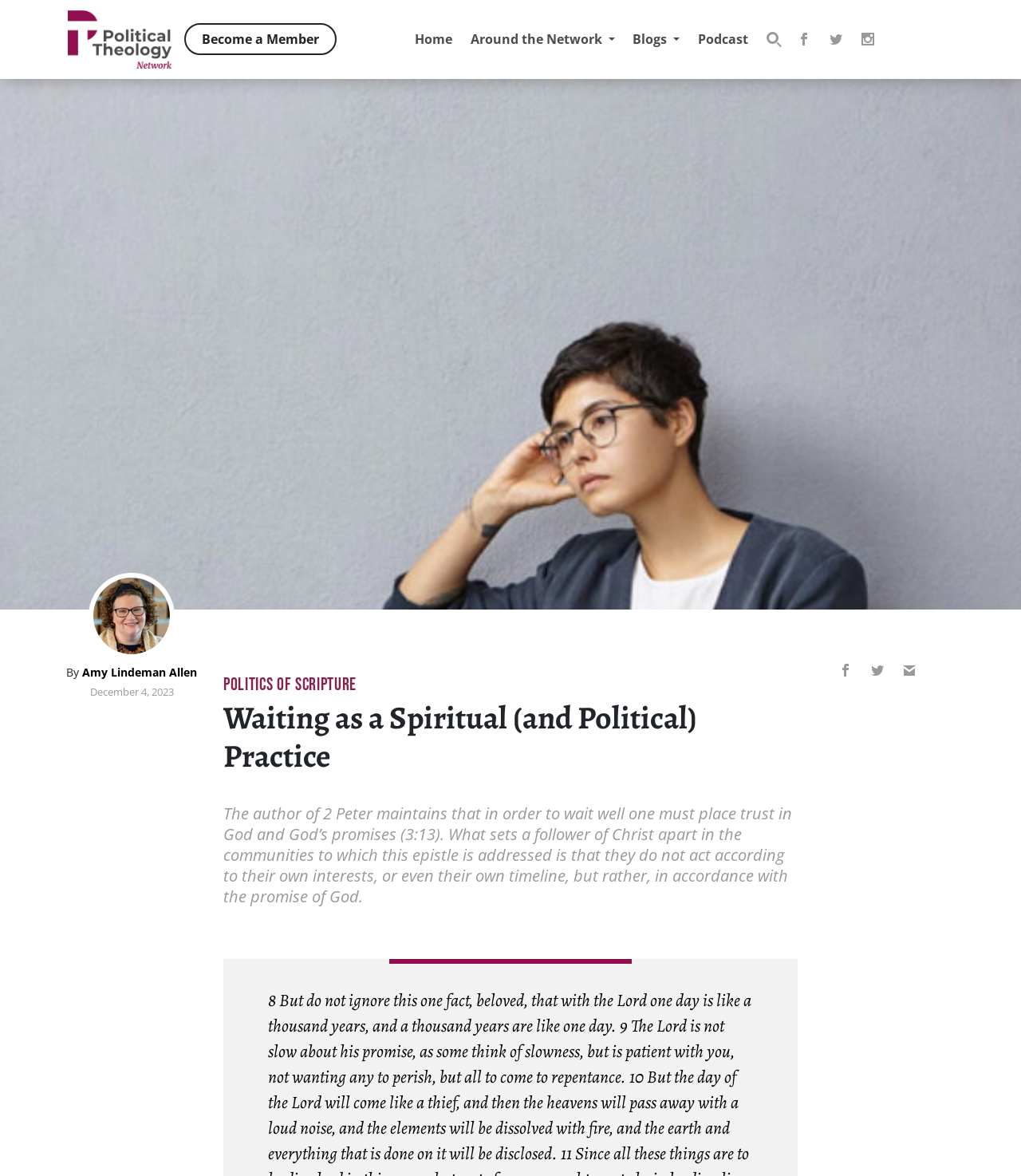Please locate the clickable area by providing the bounding box coordinates to follow this instruction: "Search for something".

[0.741, 0.019, 0.768, 0.048]